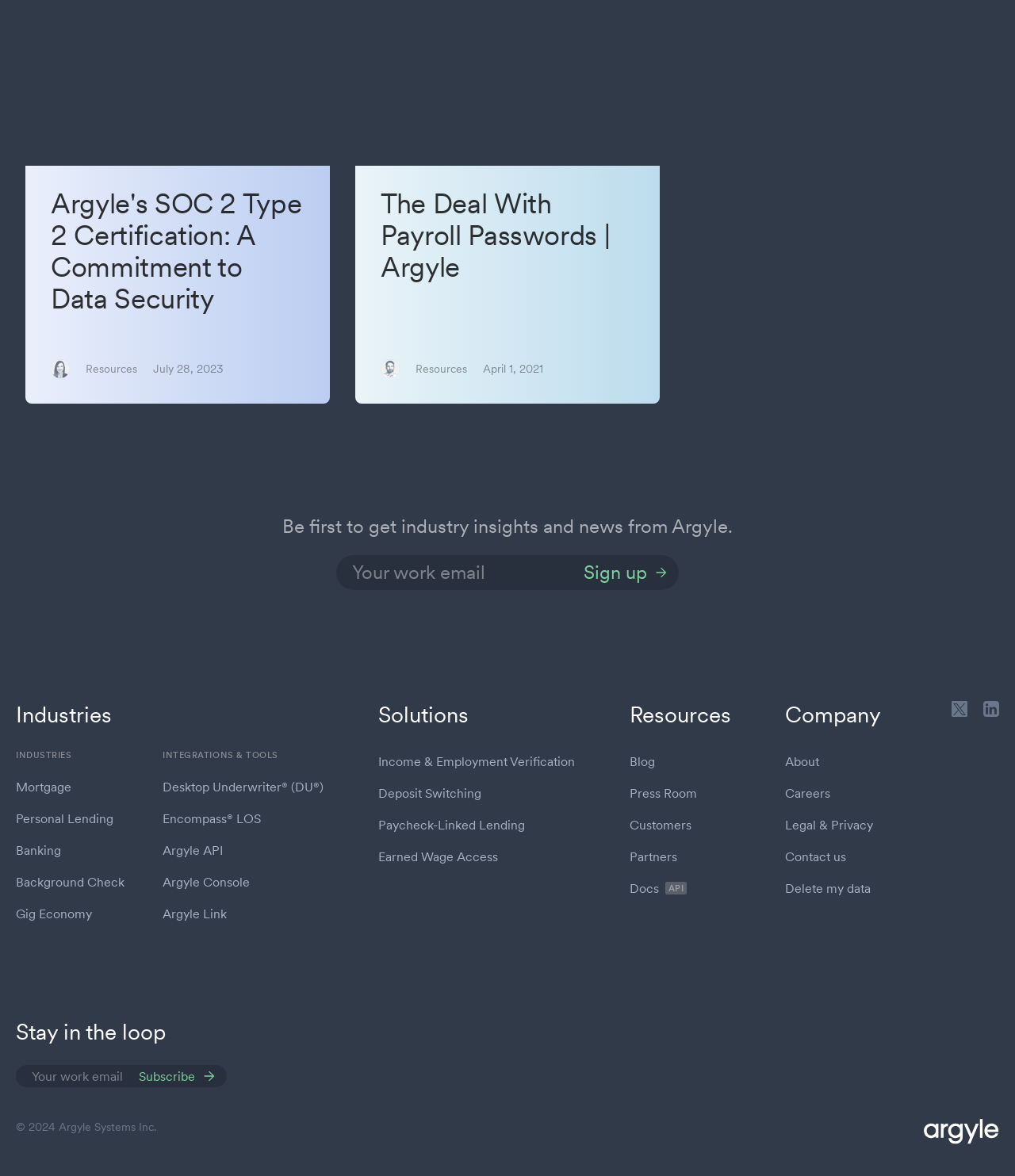Using the webpage screenshot, locate the HTML element that fits the following description and provide its bounding box: "parent_node: Search for: value="Search"".

None